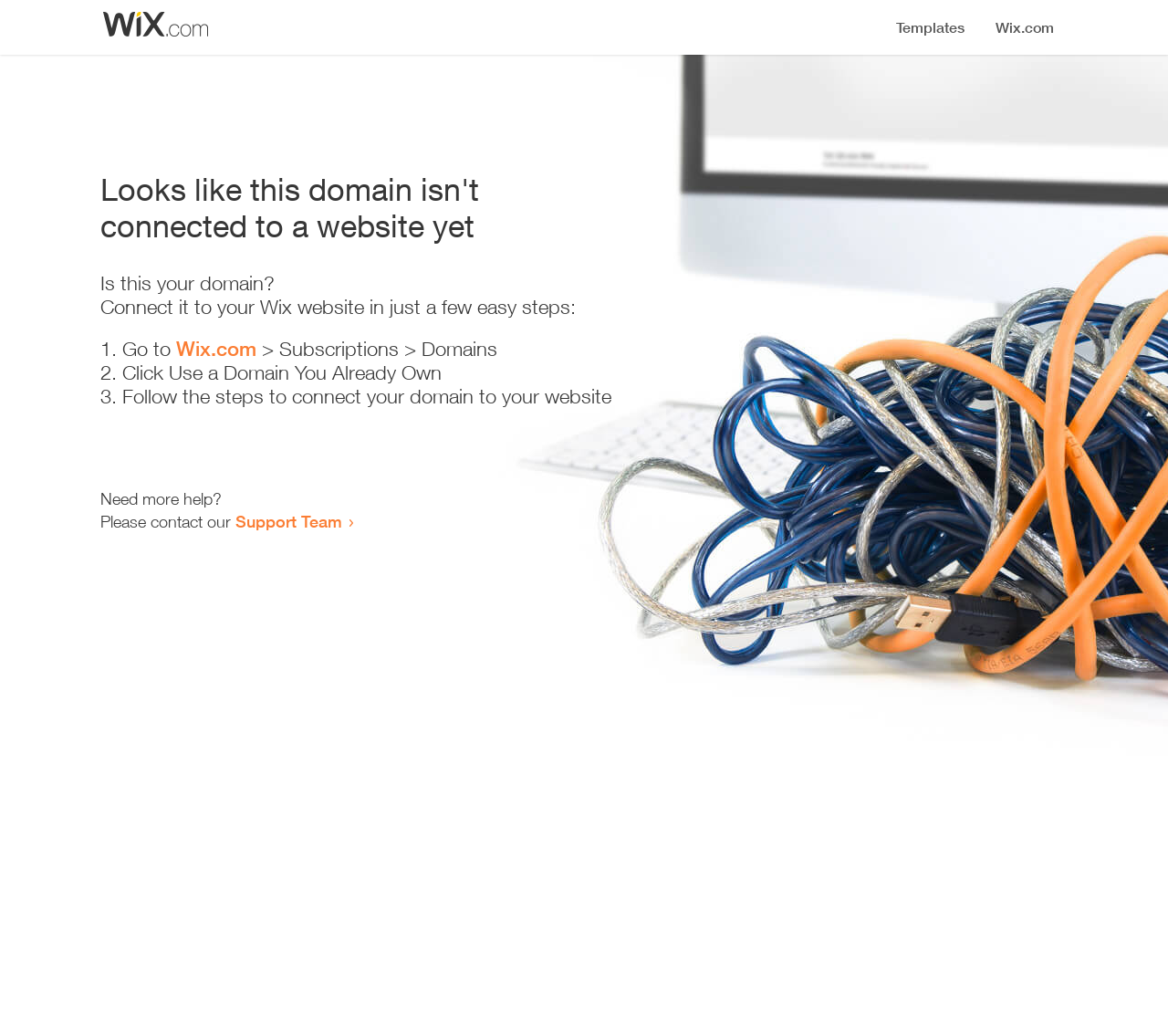Use a single word or phrase to answer the question: 
How many steps are required to connect the domain?

Three